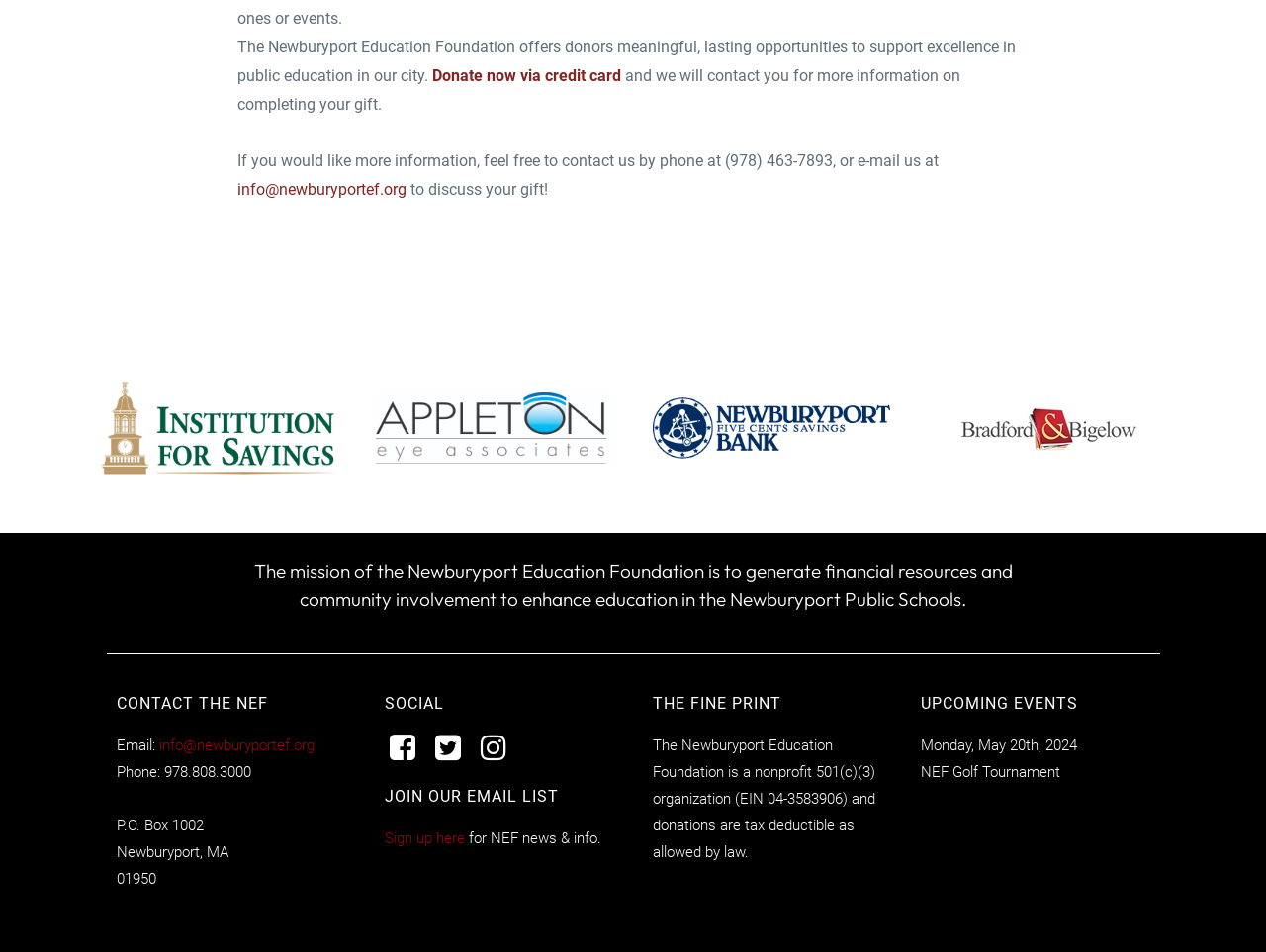Identify the bounding box coordinates for the UI element described as follows: Sign up here. Use the format (top-left x, top-left y, bottom-right x, bottom-right y) and ensure all values are floating point numbers between 0 and 1.

[0.304, 0.871, 0.367, 0.89]